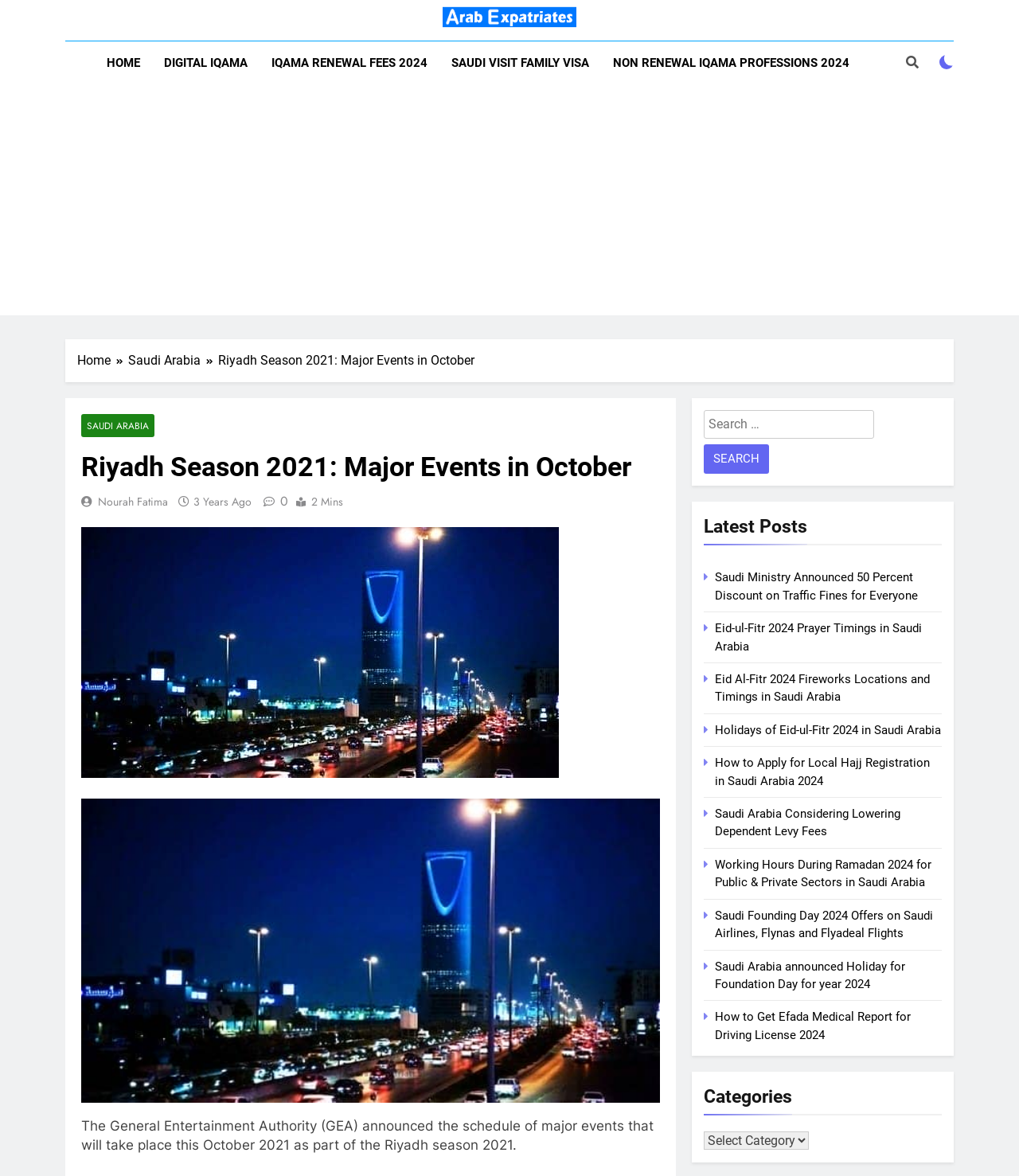What is the authority that announced the schedule of major events?
Using the image, answer in one word or phrase.

General Entertainment Authority (GEA)